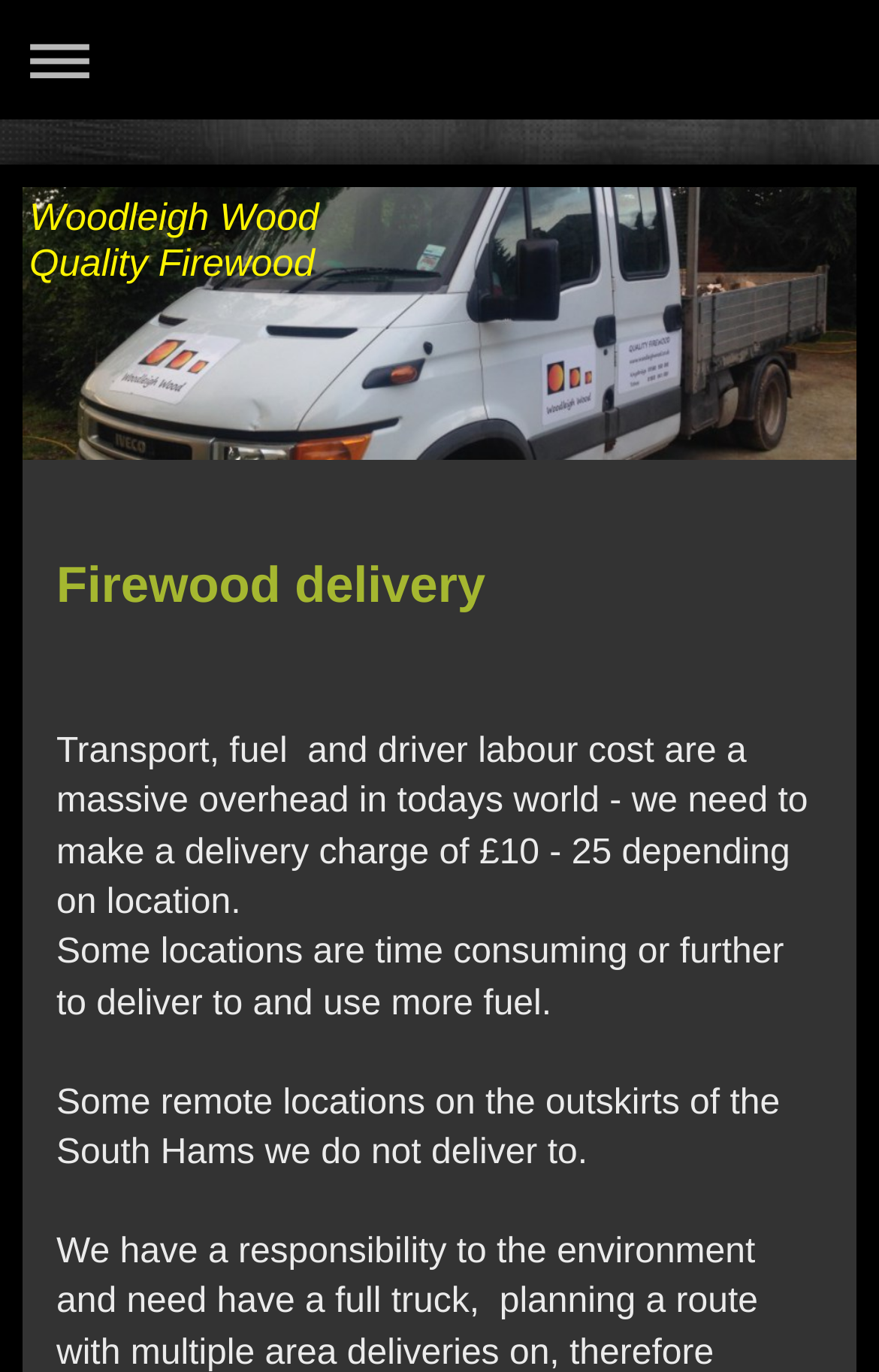Using the provided element description: "Expand/collapse navigation", determine the bounding box coordinates of the corresponding UI element in the screenshot.

[0.013, 0.008, 0.987, 0.079]